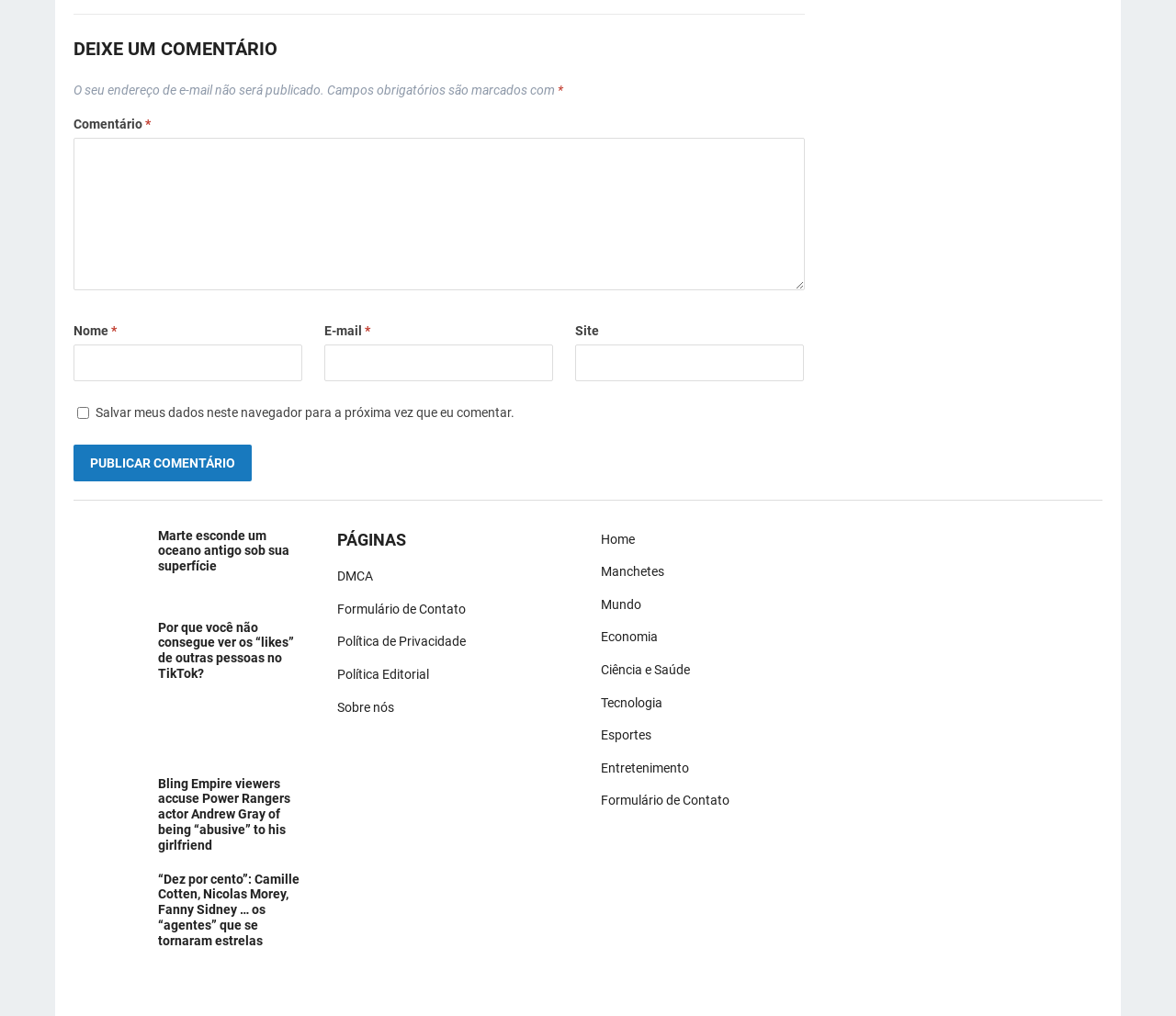What is the purpose of the checkbox?
Please give a detailed and elaborate explanation in response to the question.

The checkbox is located below the 'Site' textbox and has a label 'Salvar meus dados neste navegador para a próxima vez que eu comentar.' which translates to 'Save my data in this browser for the next time I comment.' This suggests that the purpose of the checkbox is to save the user's data for their next comment.